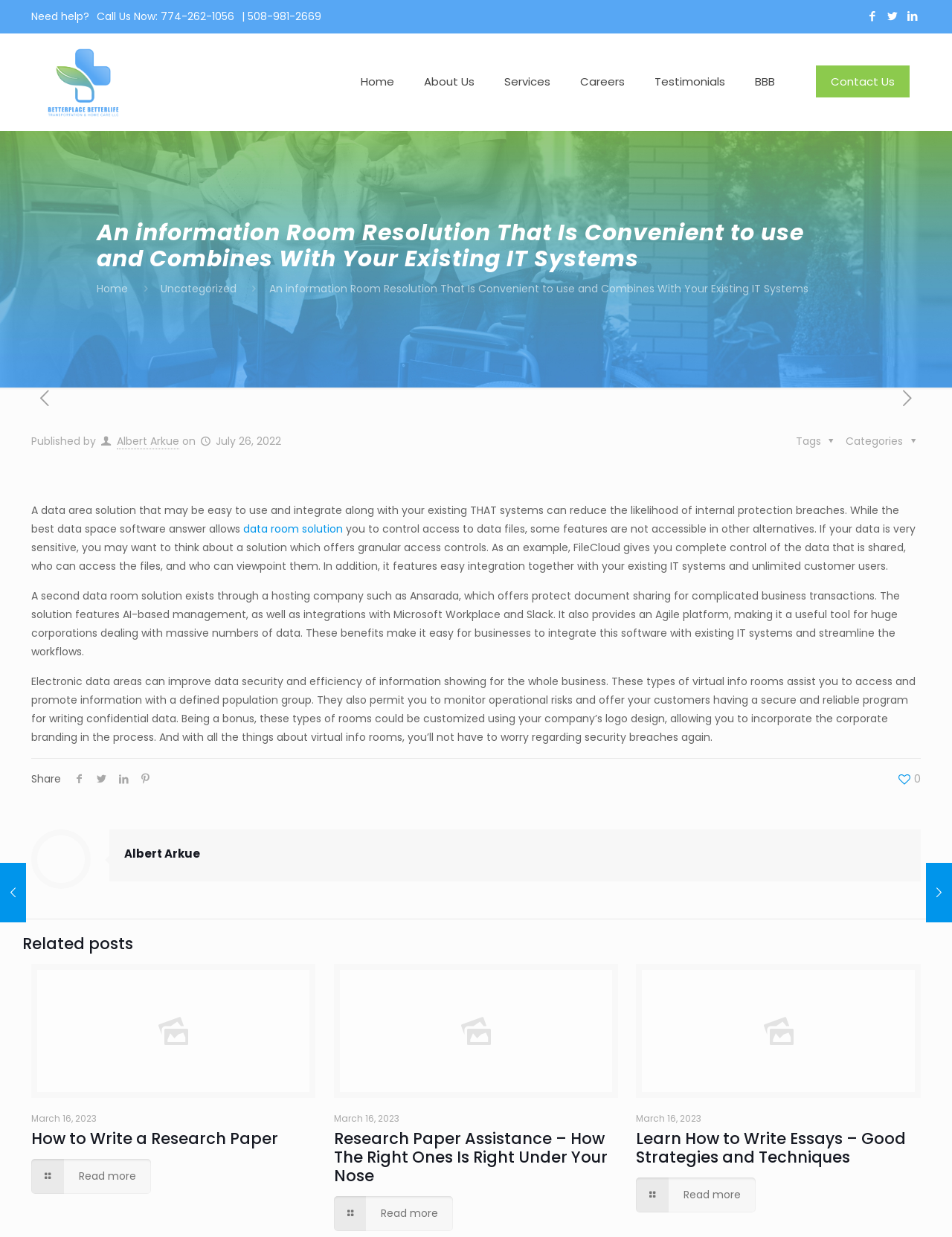Specify the bounding box coordinates of the area to click in order to execute this command: 'Navigate to the home page'. The coordinates should consist of four float numbers ranging from 0 to 1, and should be formatted as [left, top, right, bottom].

[0.363, 0.027, 0.43, 0.105]